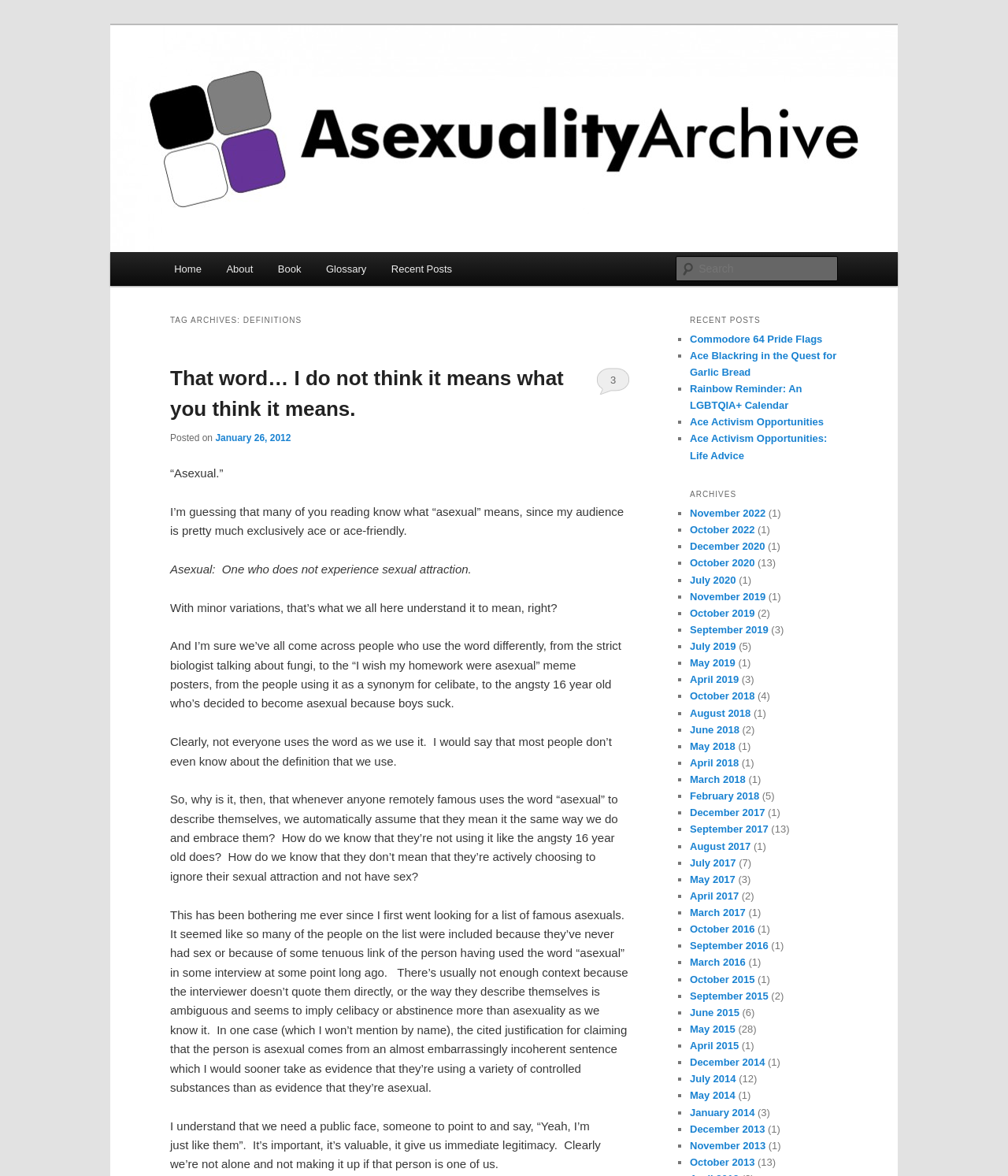Please mark the clickable region by giving the bounding box coordinates needed to complete this instruction: "Go to the Home page".

[0.16, 0.214, 0.212, 0.243]